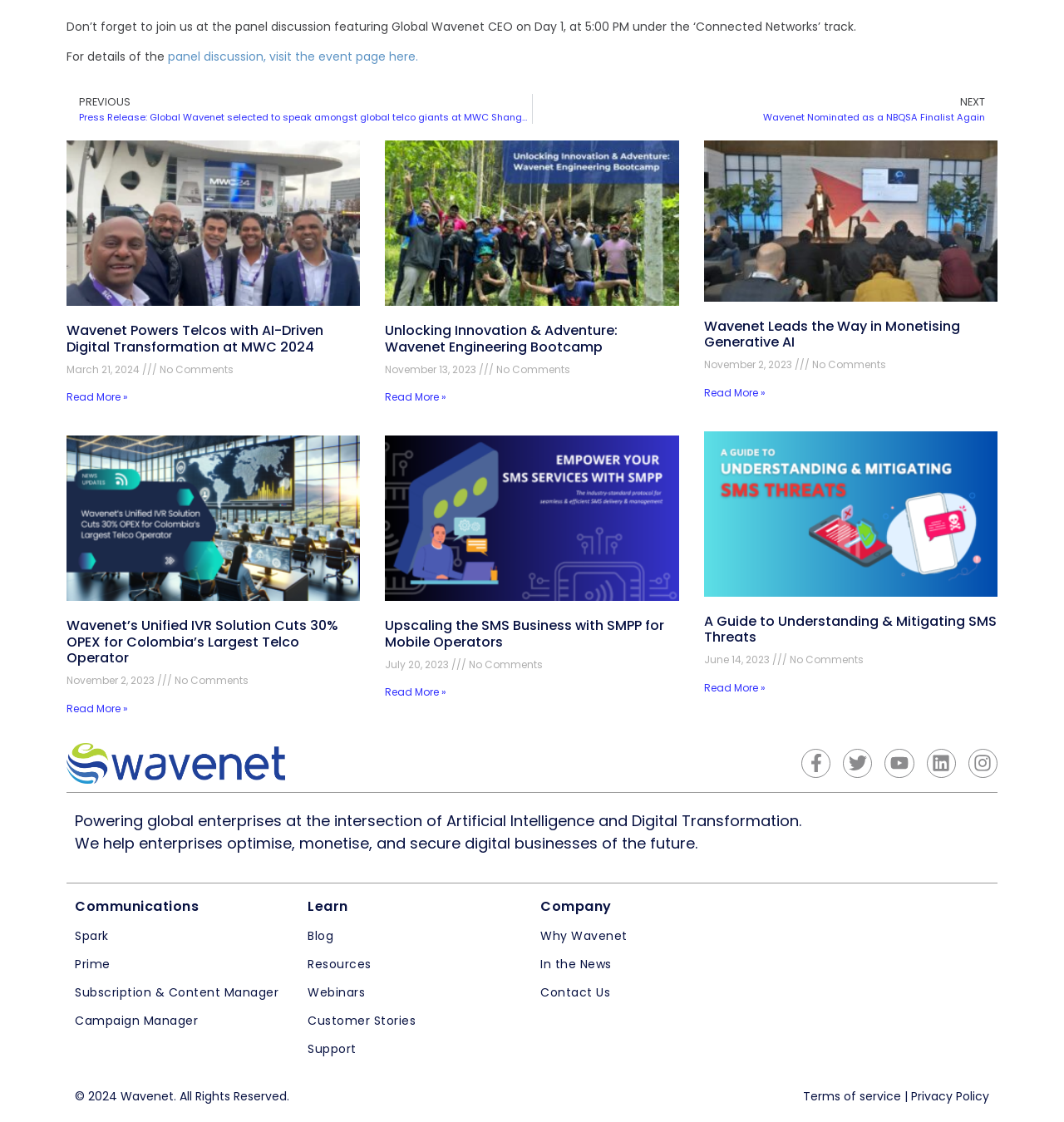Locate the bounding box coordinates of the area that needs to be clicked to fulfill the following instruction: "Check the Facebook page". The coordinates should be in the format of four float numbers between 0 and 1, namely [left, top, right, bottom].

[0.753, 0.667, 0.781, 0.693]